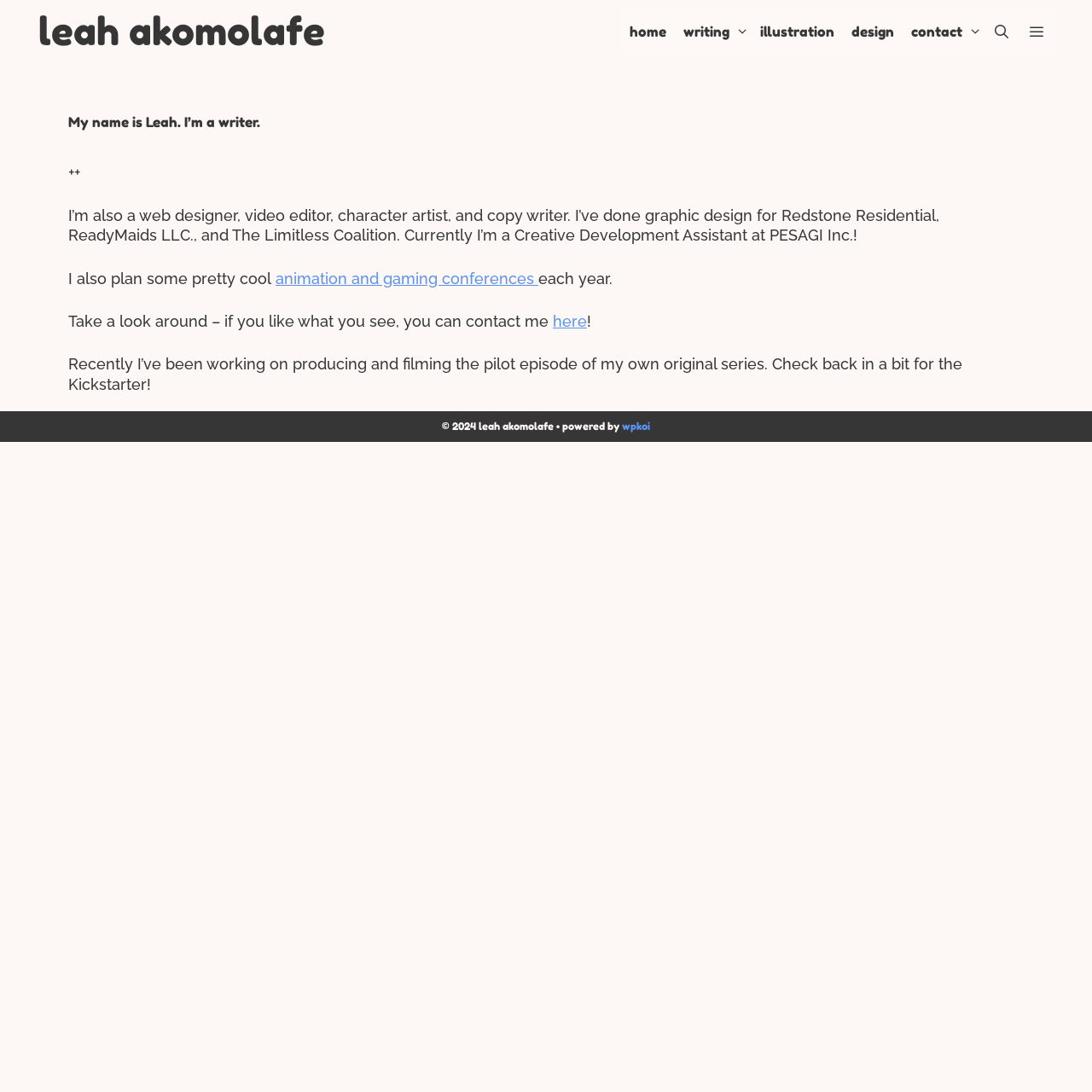What is Leah currently working on?
Refer to the image and give a detailed answer to the question.

According to the webpage, Leah mentions that she has been working on producing and filming the pilot episode of her own original series, and invites visitors to check back for the Kickstarter.